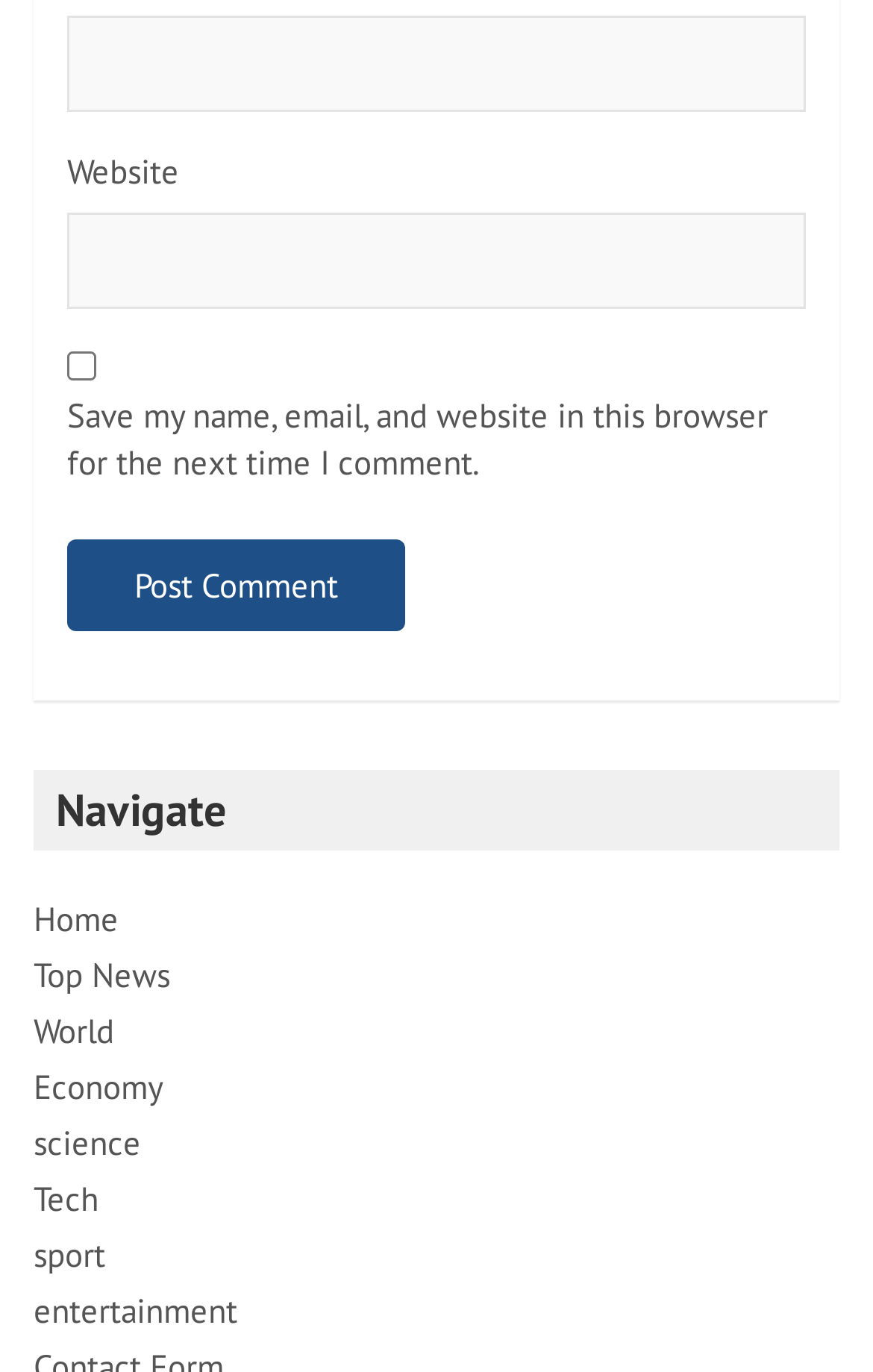From the screenshot, find the bounding box of the UI element matching this description: "name="submit" value="Post Comment"". Supply the bounding box coordinates in the form [left, top, right, bottom], each a float between 0 and 1.

[0.077, 0.393, 0.464, 0.46]